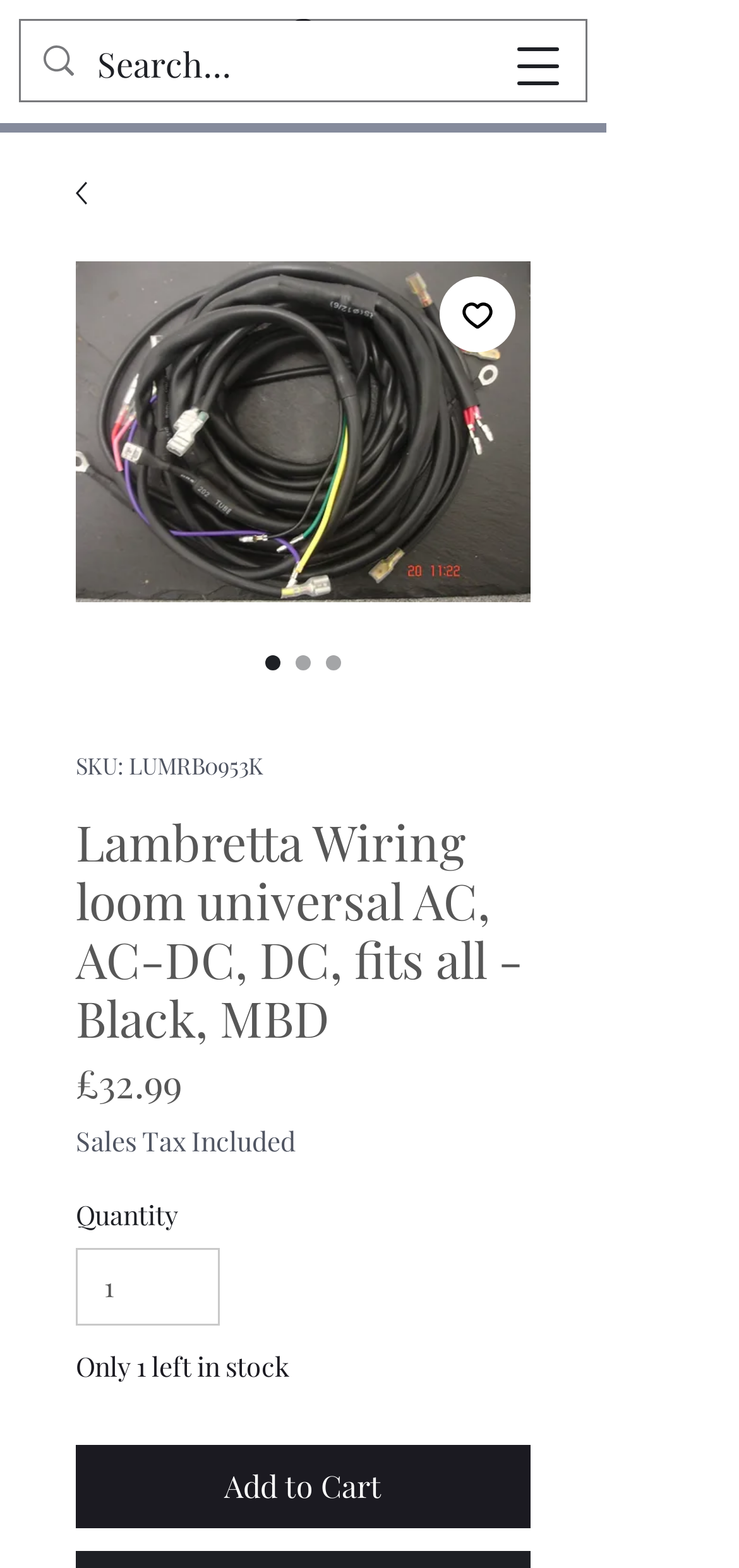Articulate a detailed summary of the webpage's content and design.

This webpage appears to be a product page for a Lambretta wiring loom. At the top left corner, there is a navigation menu button. Next to it, there is a link with an accompanying image. On the top right corner, there is a search bar with a magnifying glass icon and a search box where users can input their queries.

Below the search bar, there is a product image of the Lambretta wiring loom, accompanied by a radio button selection for different options. The product title, "Lambretta Wiring loom universal AC, AC-DC, DC, fits all - Black, MBD", is displayed prominently. 

On the right side of the product image, there is an "Add to Wishlist" button with a heart icon. Below the product title, there is a section displaying the product details, including the SKU, price (£32.99), and a note indicating that sales tax is included. 

Further down, there is a quantity selection spin button, and a note indicating that only one item is left in stock. At the bottom, there is an "Add to Cart" button. Throughout the page, there are several images, including icons and product images, which are scattered across the top and middle sections of the page.